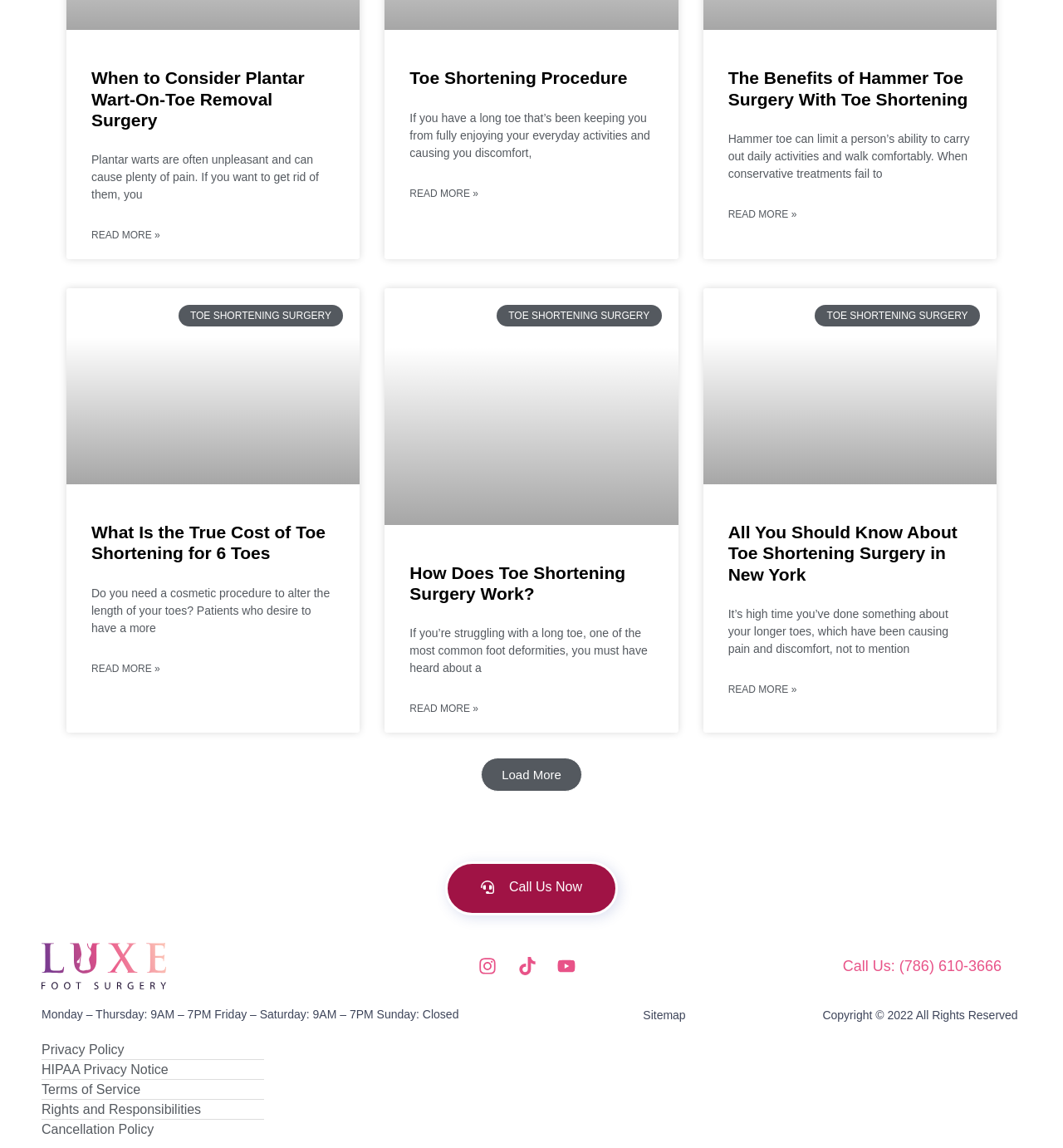Please identify the bounding box coordinates of the area I need to click to accomplish the following instruction: "Visit the 'Toe Shortening Surgery Work' page".

[0.362, 0.251, 0.638, 0.457]